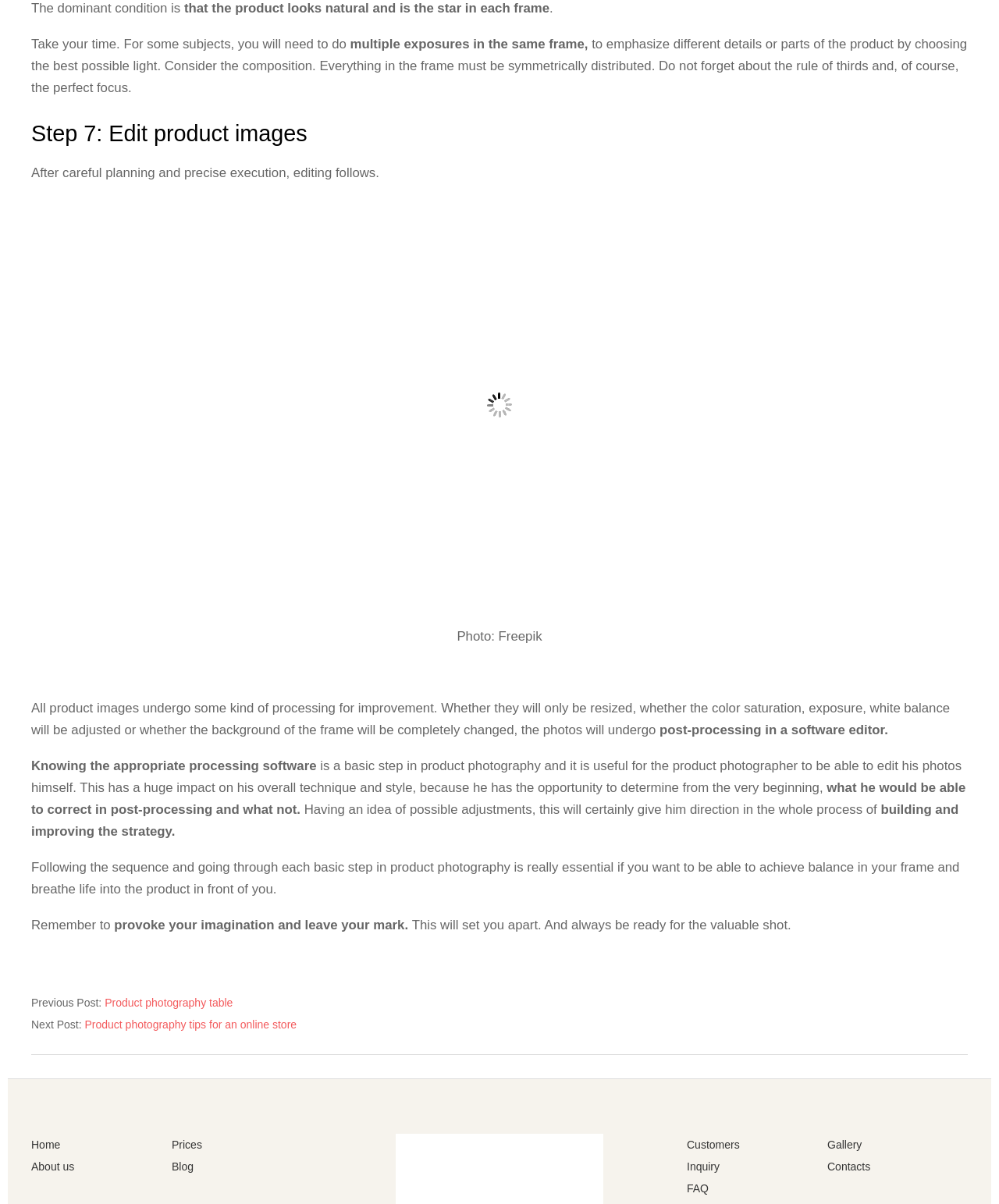Give a one-word or short-phrase answer to the following question: 
What is the recommended approach to composition in product photography?

Symmetrical distribution